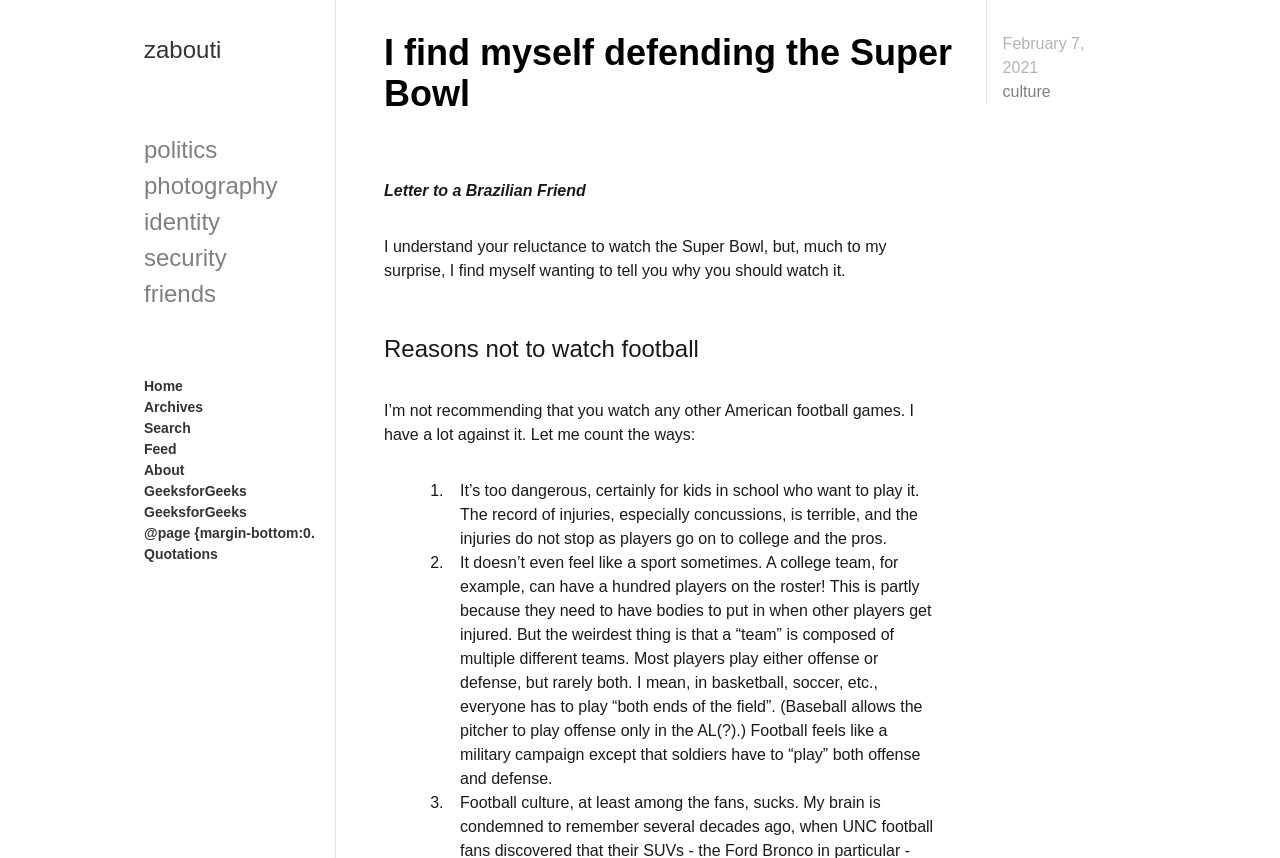What is the author's opinion about American football?
Answer the question with as much detail as you can, using the image as a reference.

The author has a mixed opinion about American football. On one hand, they understand the reluctance to watch the Super Bowl, and they list several reasons not to watch football, including the danger of injuries, the weird team composition, and the poor fan culture. On the other hand, they want to tell their Brazilian friend why they should watch the Super Bowl, implying that there are some positive aspects to the game.